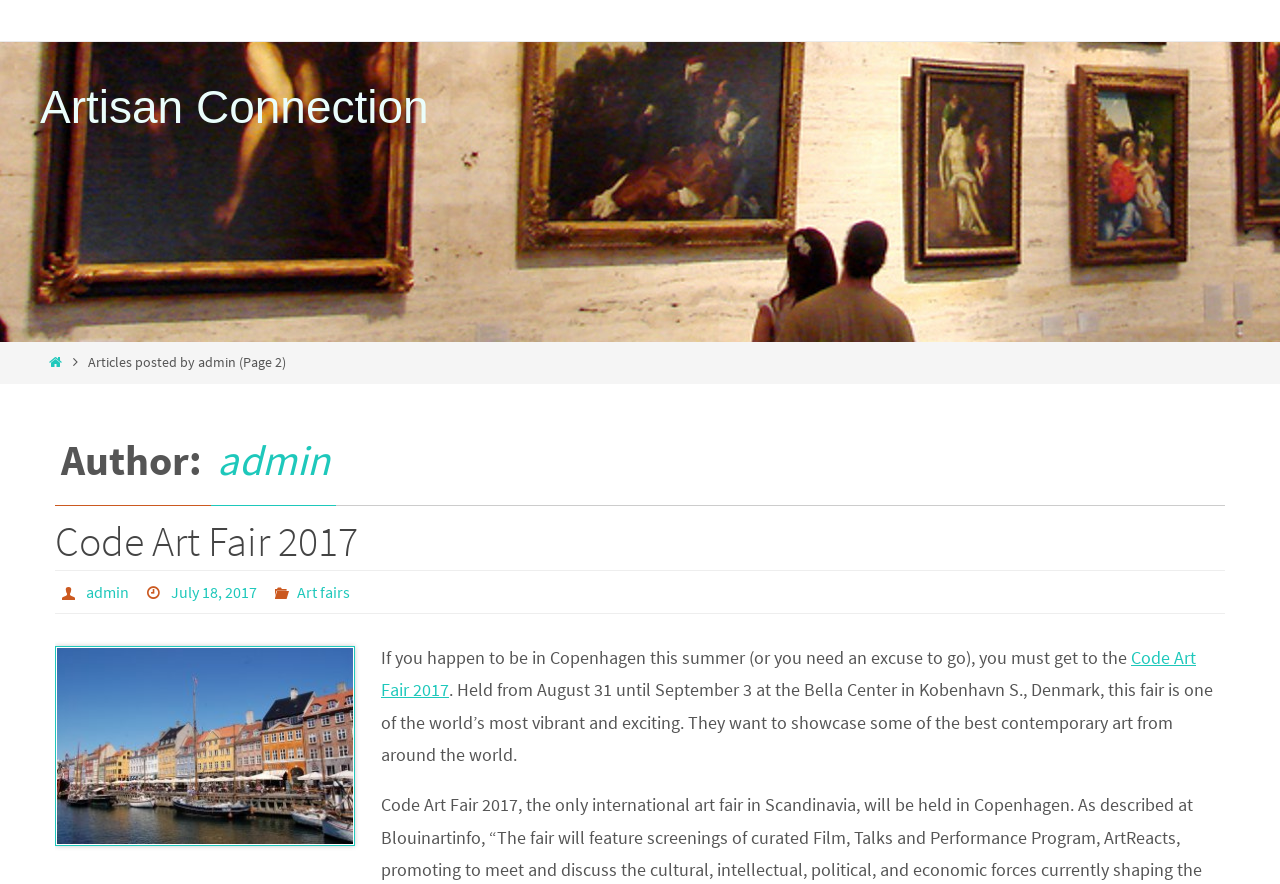From the element description July 18, 2017, predict the bounding box coordinates of the UI element. The coordinates must be specified in the format (top-left x, top-left y, bottom-right x, bottom-right y) and should be within the 0 to 1 range.

[0.134, 0.658, 0.201, 0.682]